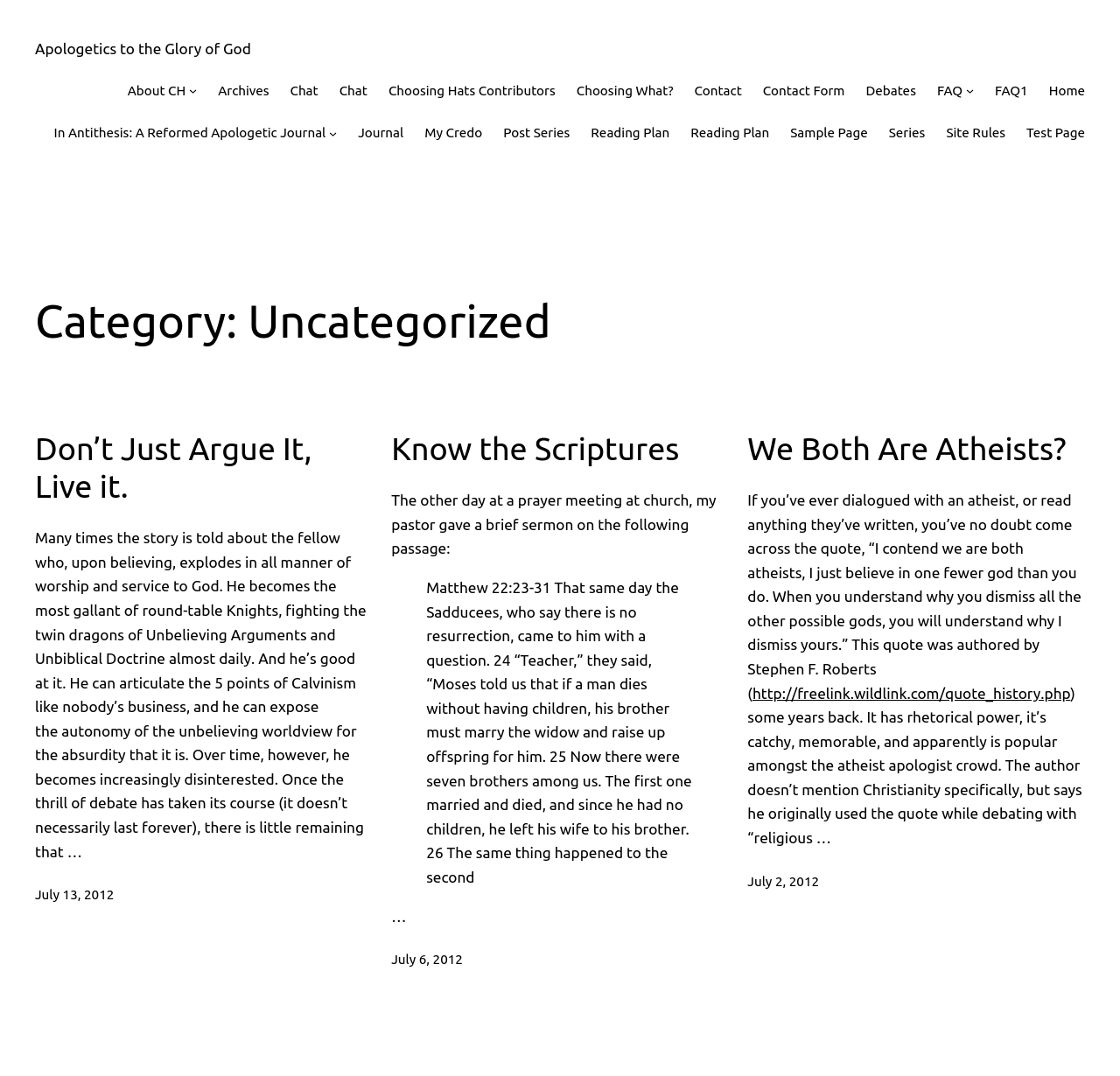Respond to the question with just a single word or phrase: 
How many articles are there on this page?

3